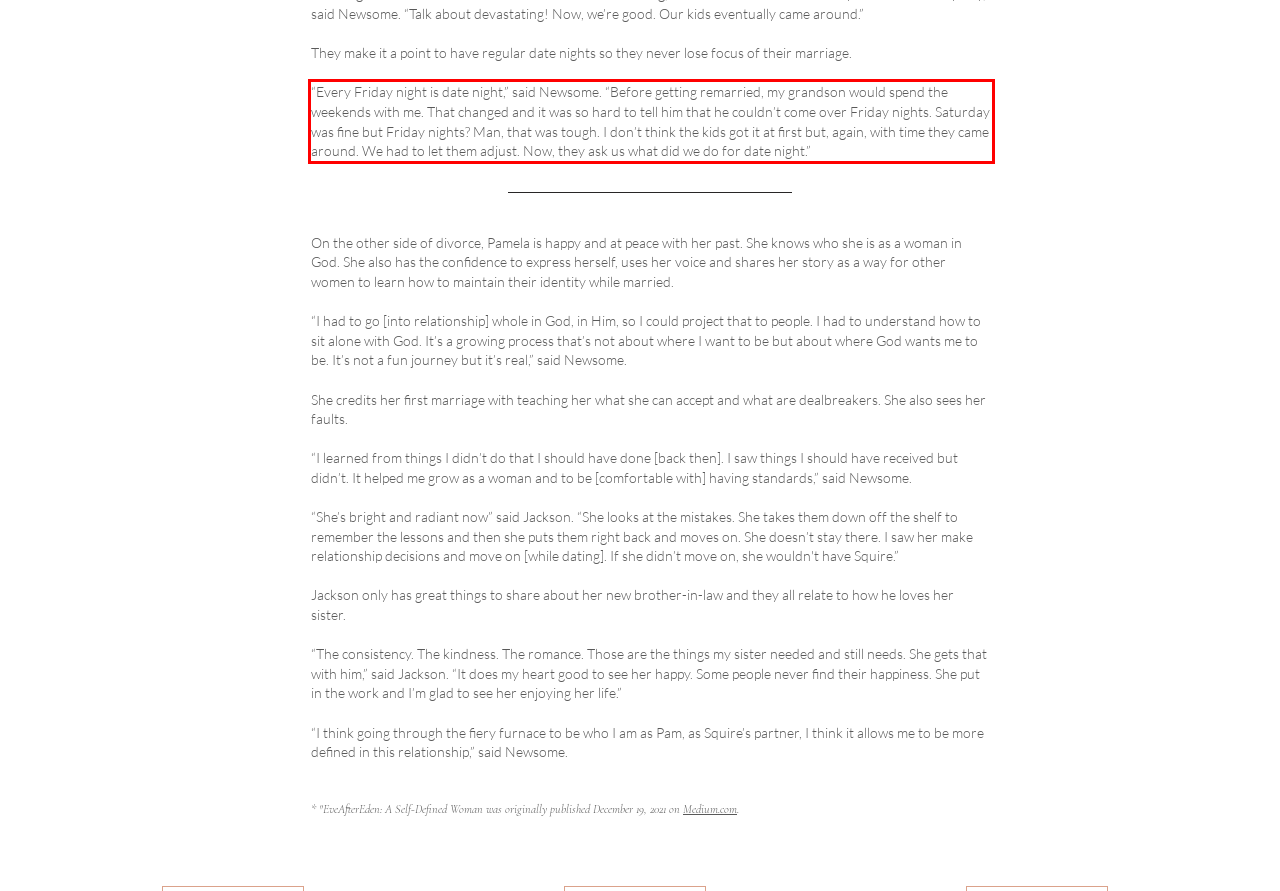With the provided screenshot of a webpage, locate the red bounding box and perform OCR to extract the text content inside it.

“Every Friday night is date night,” said Newsome. “Before getting remarried, my grandson would spend the weekends with me. That changed and it was so hard to tell him that he couldn’t come over Friday nights. Saturday was fine but Friday nights? Man, that was tough. I don’t think the kids got it at first but, again, with time they came around. We had to let them adjust. Now, they ask us what did we do for date night.”